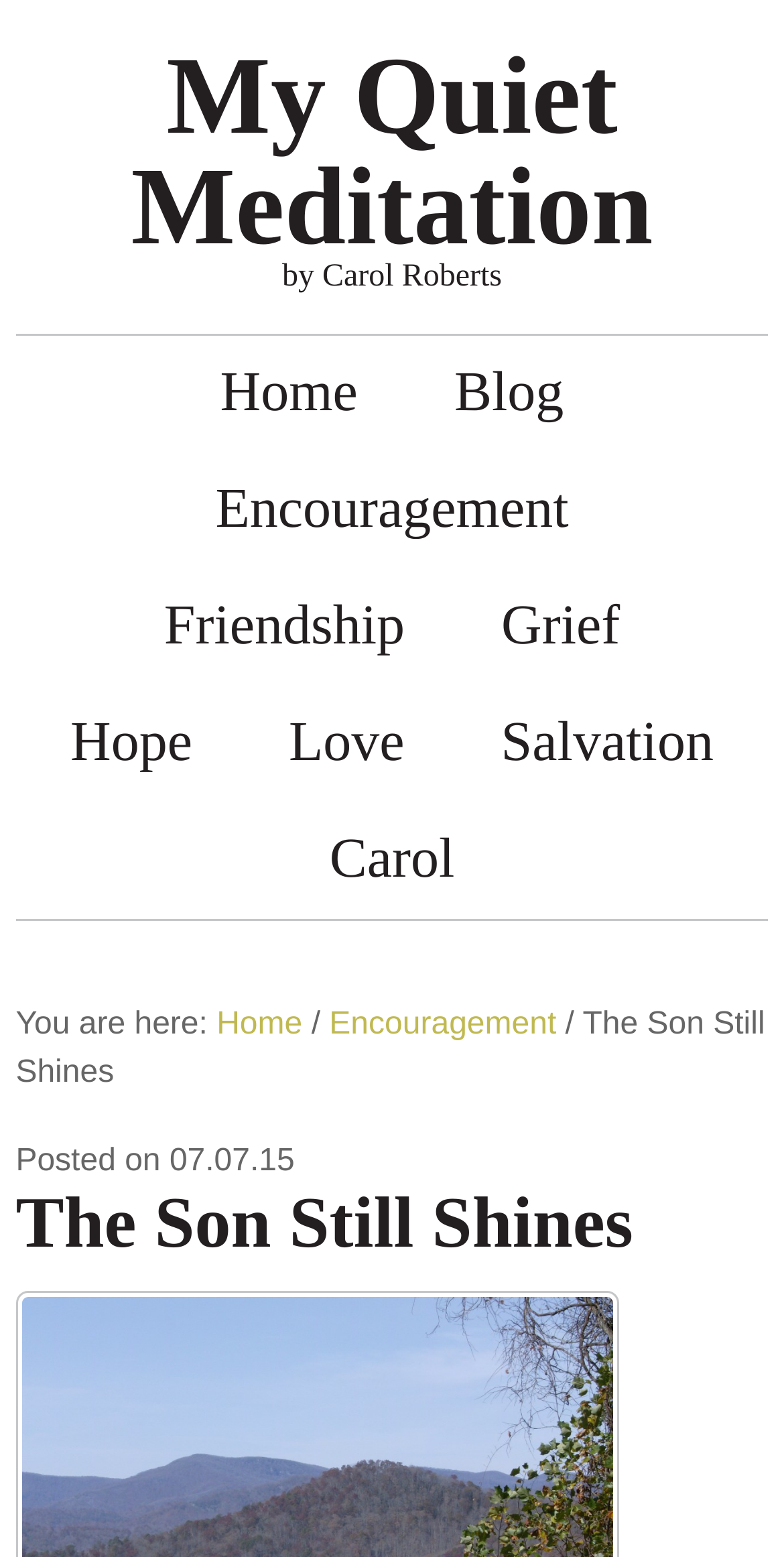Pinpoint the bounding box coordinates of the element to be clicked to execute the instruction: "read the article 'The Son Still Shines'".

[0.02, 0.762, 0.98, 0.808]